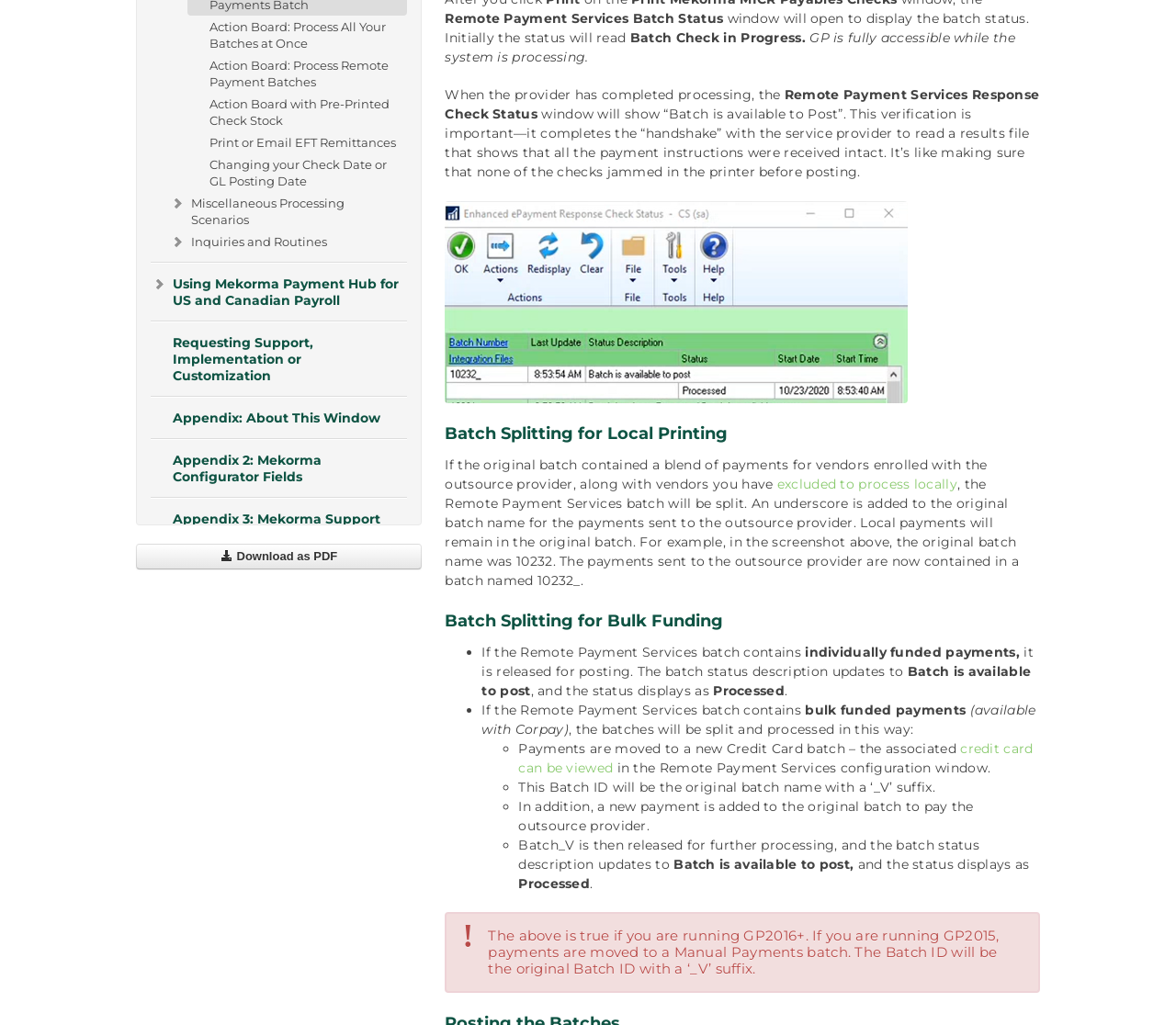Find the bounding box of the UI element described as follows: "Download as PDF".

[0.116, 0.53, 0.359, 0.556]